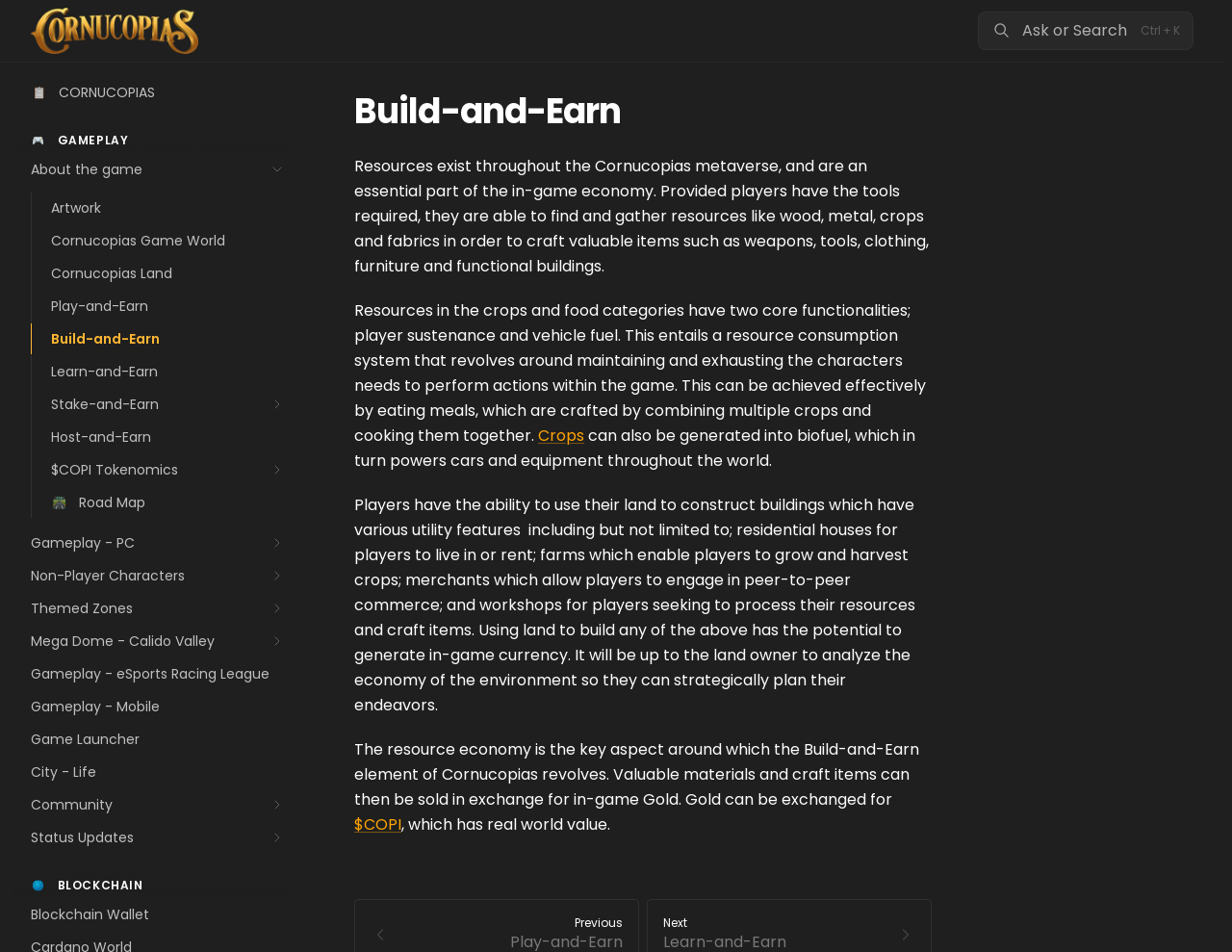Please identify the bounding box coordinates of the clickable area that will allow you to execute the instruction: "Learn about the resource economy".

[0.288, 0.163, 0.757, 0.291]